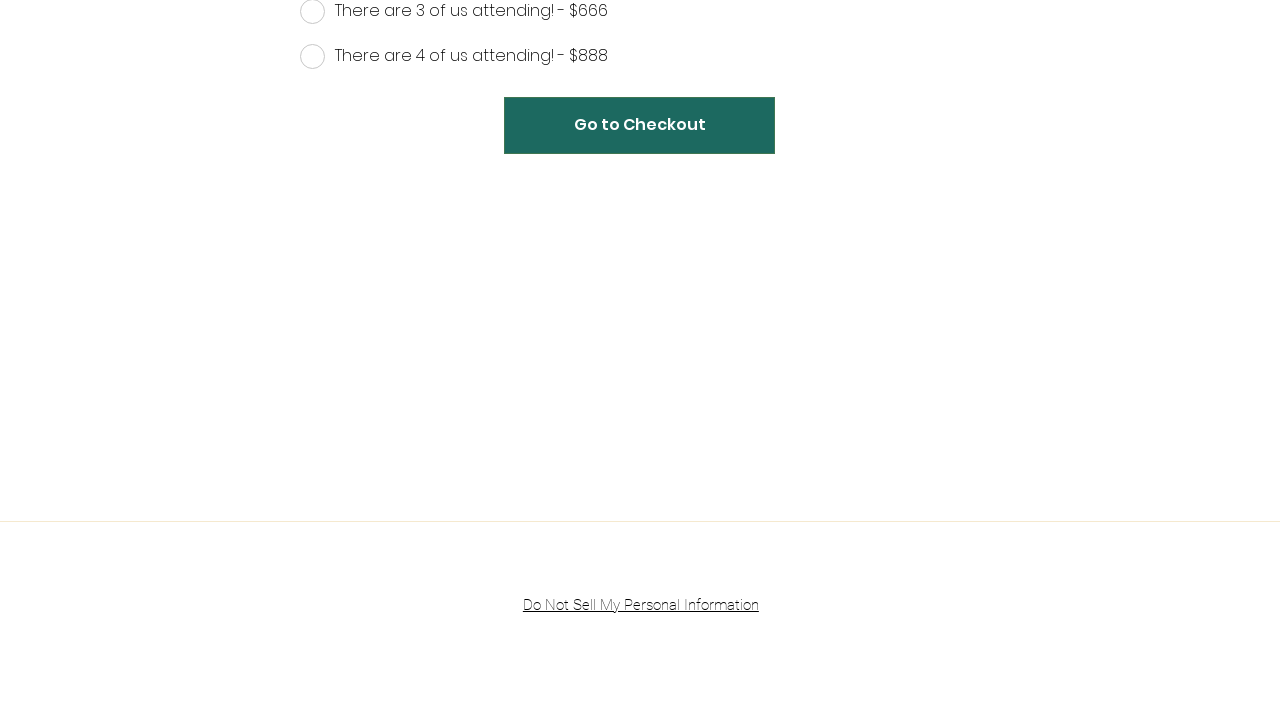Determine the bounding box coordinates for the clickable element required to fulfill the instruction: "View social media profiles on Facebook". Provide the coordinates as four float numbers between 0 and 1, i.e., [left, top, right, bottom].

[0.782, 0.875, 0.802, 0.91]